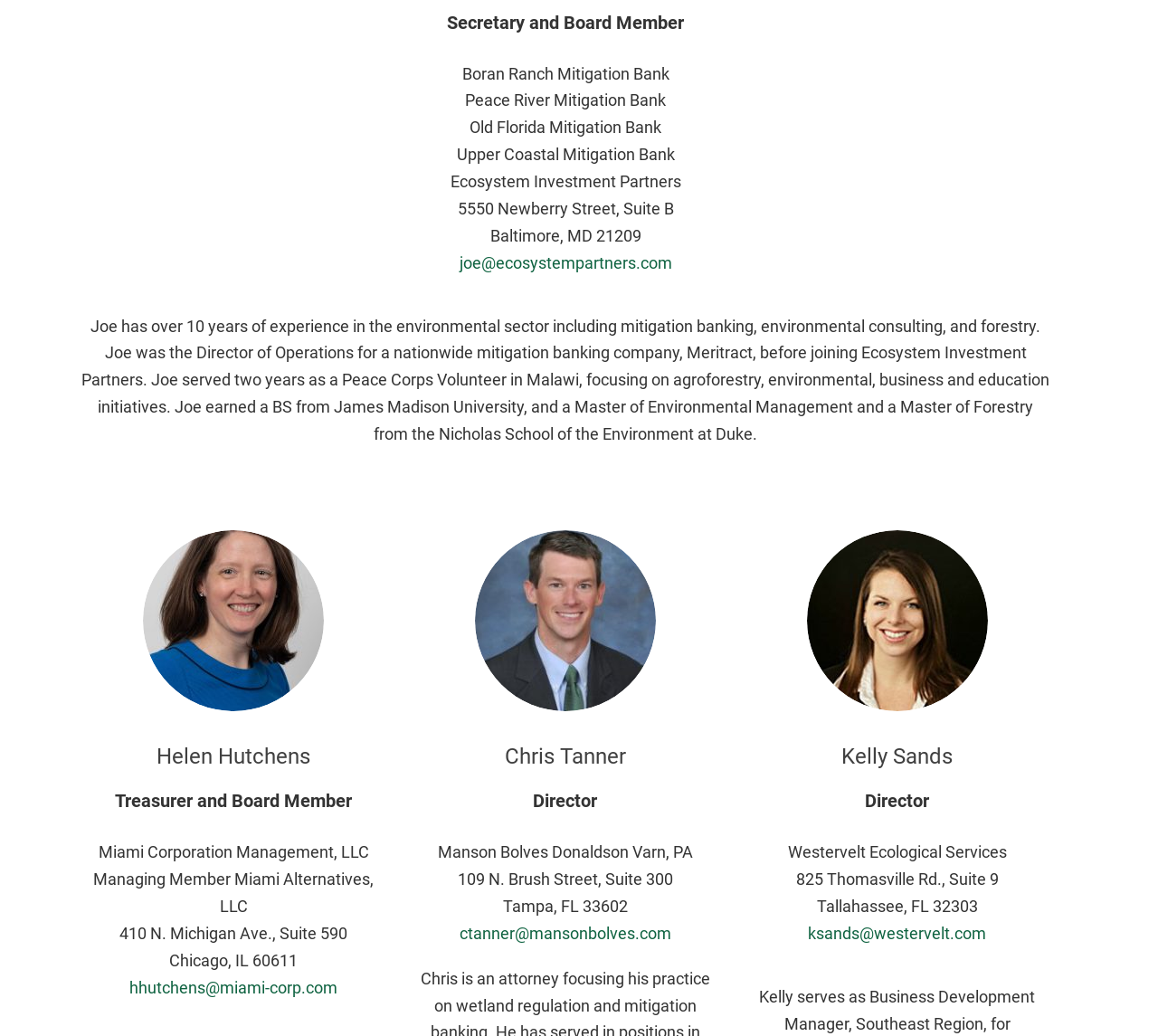Using the details in the image, give a detailed response to the question below:
How many board members are listed?

I counted the number of individuals listed with their respective titles and descriptions, and found four board members: Joe, Helen Hutchens, Chris Tanner, and Kelly Sands.